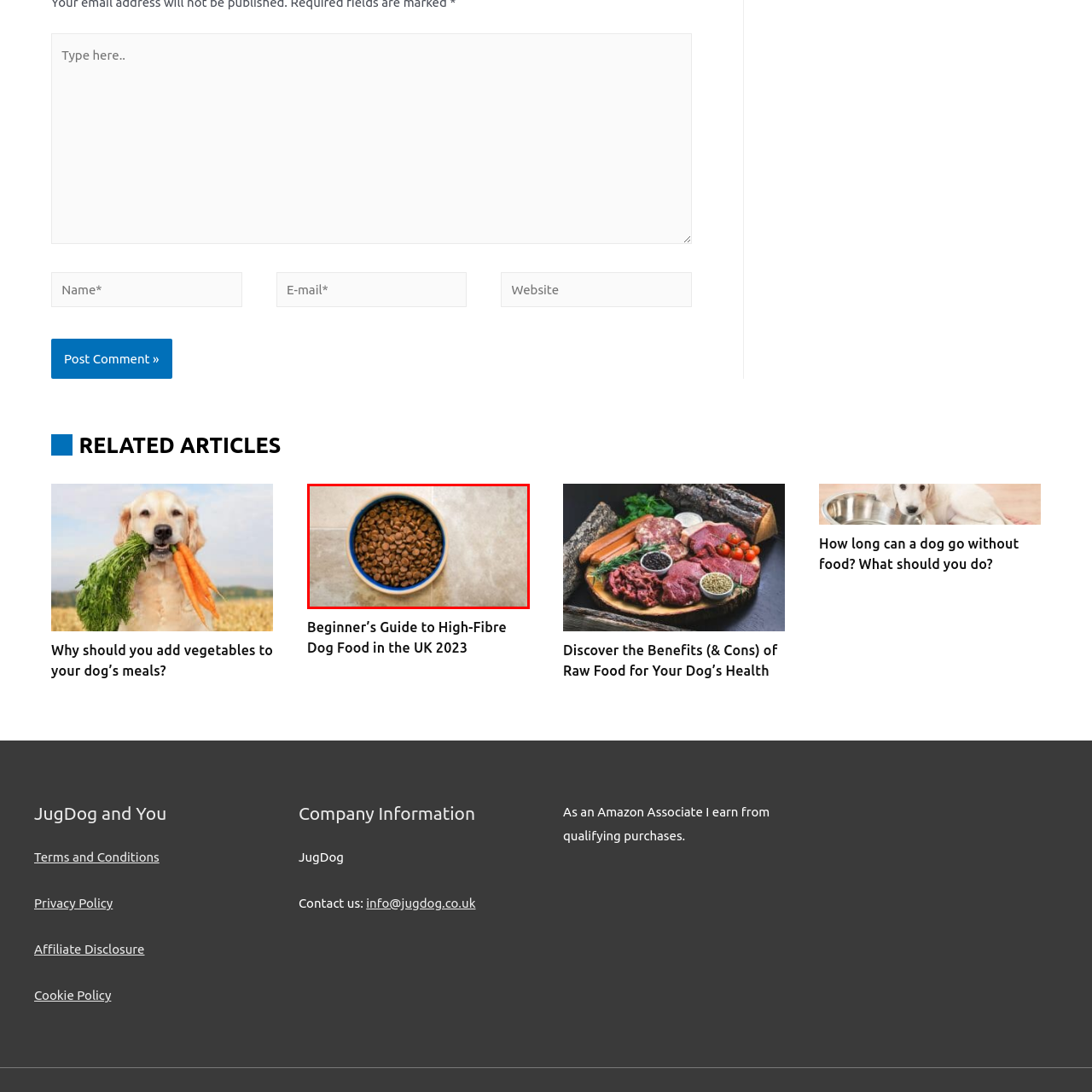Concentrate on the image area surrounded by the red border and answer the following question comprehensively: What type of pet is likely to eat from this bowl?

The caption suggests that the arrangement of the kibble is sufficient for a pet, likely a dog, contributing to a healthy diet, implying that the bowl is intended for a canine pet.